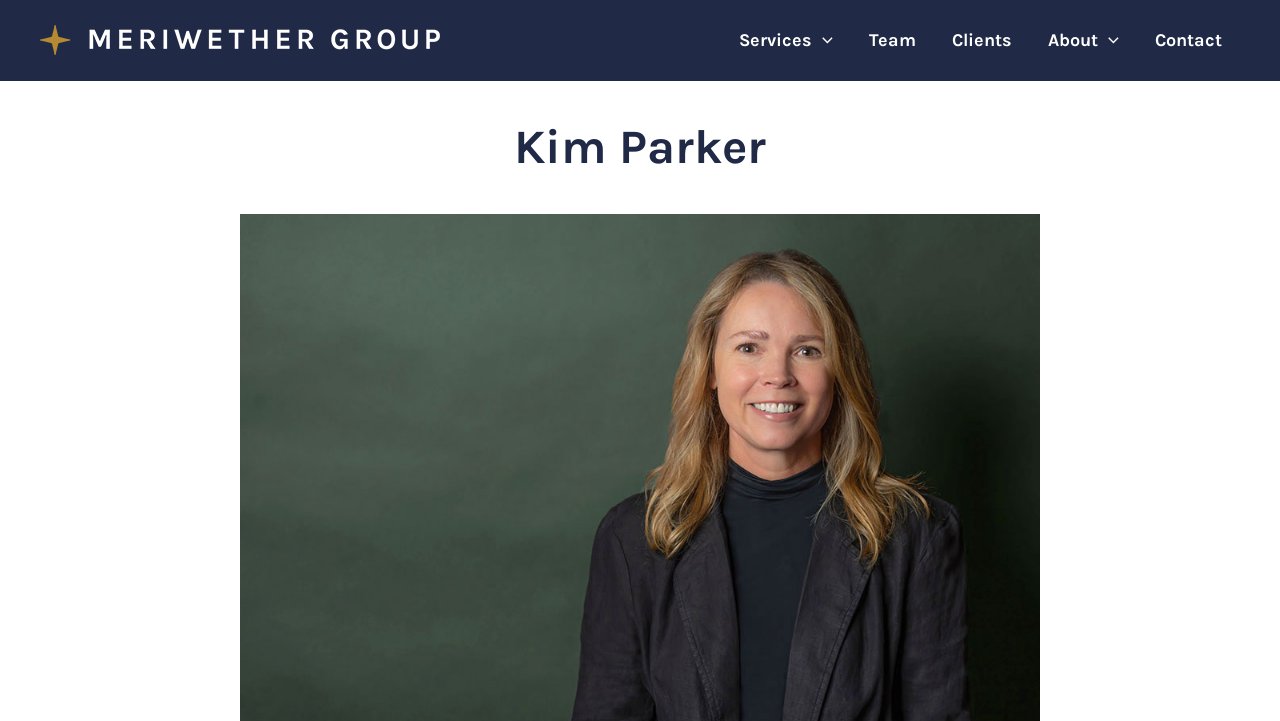Detail the webpage's structure and highlights in your description.

The webpage is titled "Kim Parker | Meriwether Group" and has a prominent logo of Meriwether Group at the top left corner. Below the logo, there is a navigation menu that spans across the top of the page, containing several links and menu toggles. The links include "Services", "Team", "Clients", "About", and "Contact", which are evenly spaced and aligned horizontally. Each link has a corresponding menu toggle icon next to it, indicating that there are submenus or dropdowns associated with each link.

Above the navigation menu, there is a large heading that reads "Kim Parker", taking up a significant portion of the page's width and positioned near the top center of the page. This heading is likely the main title or header of the webpage.

The overall layout of the webpage is clean and organized, with a clear hierarchy of elements. The use of whitespace and alignment creates a sense of balance and harmony, making it easy to navigate and focus on the content.